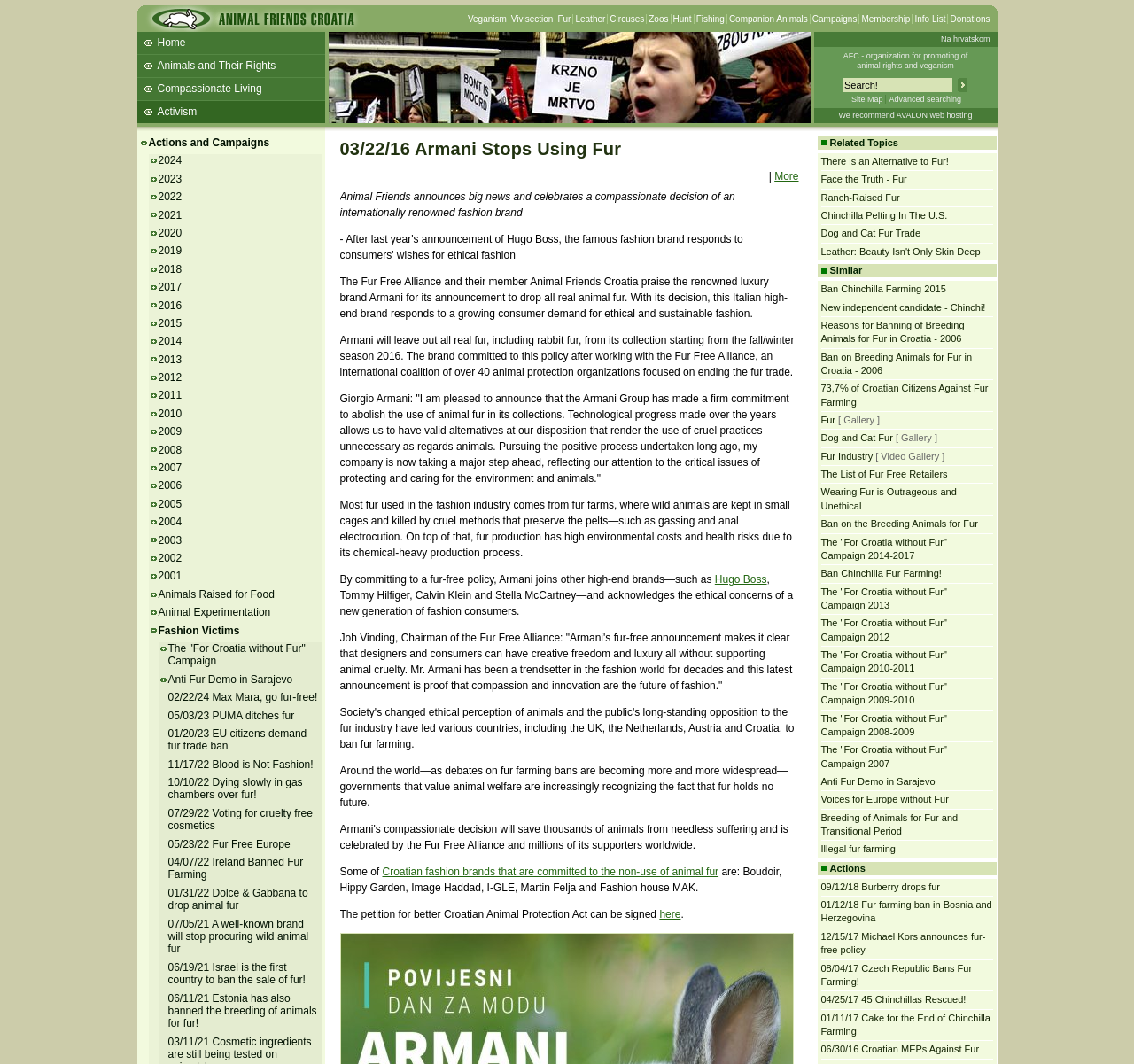Give a succinct answer to this question in a single word or phrase: 
What is the purpose of the Fur Free Alliance?

To end the fur trade